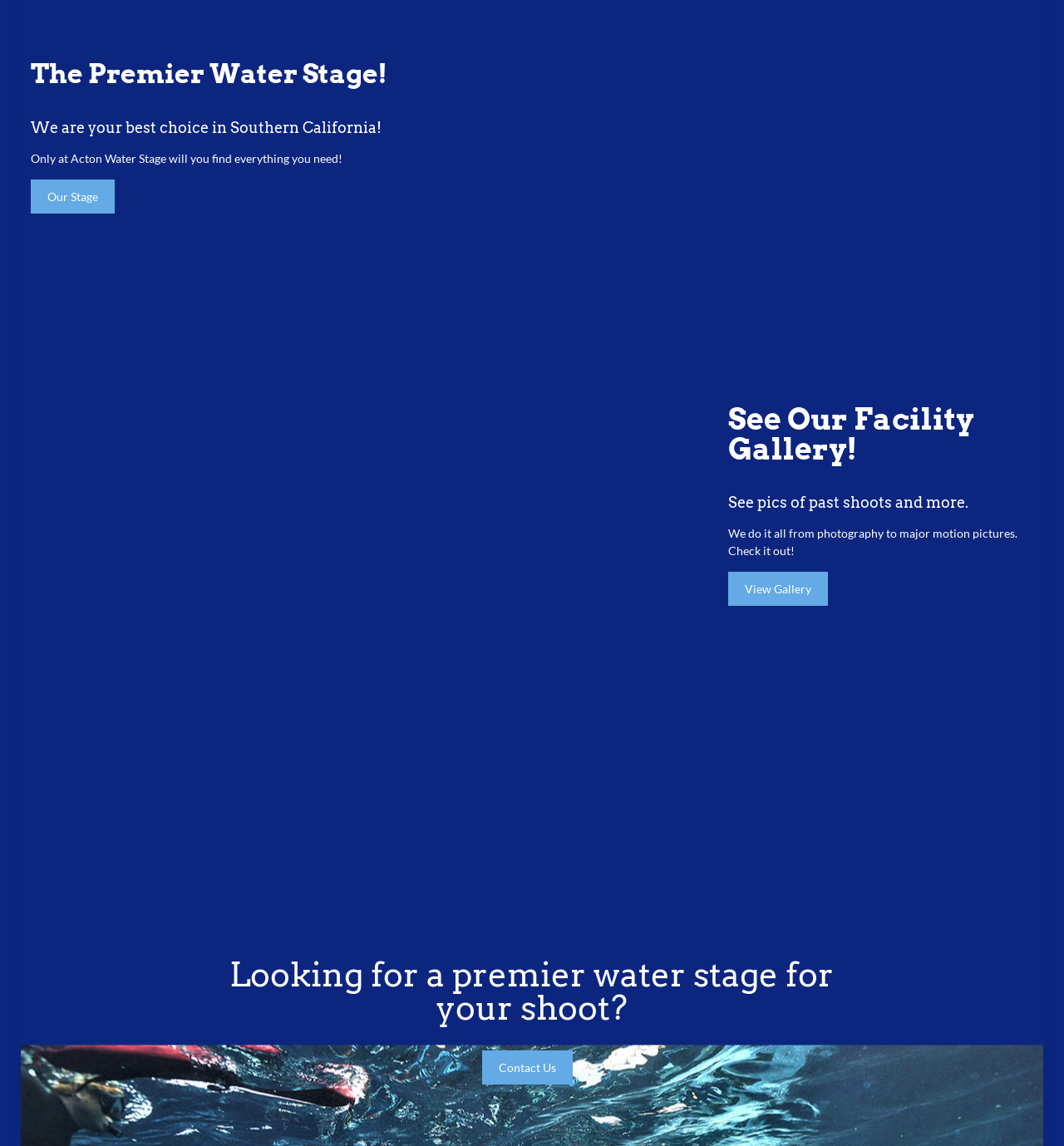Respond to the following question with a brief word or phrase:
How to get in touch for a shoot?

Contact Us